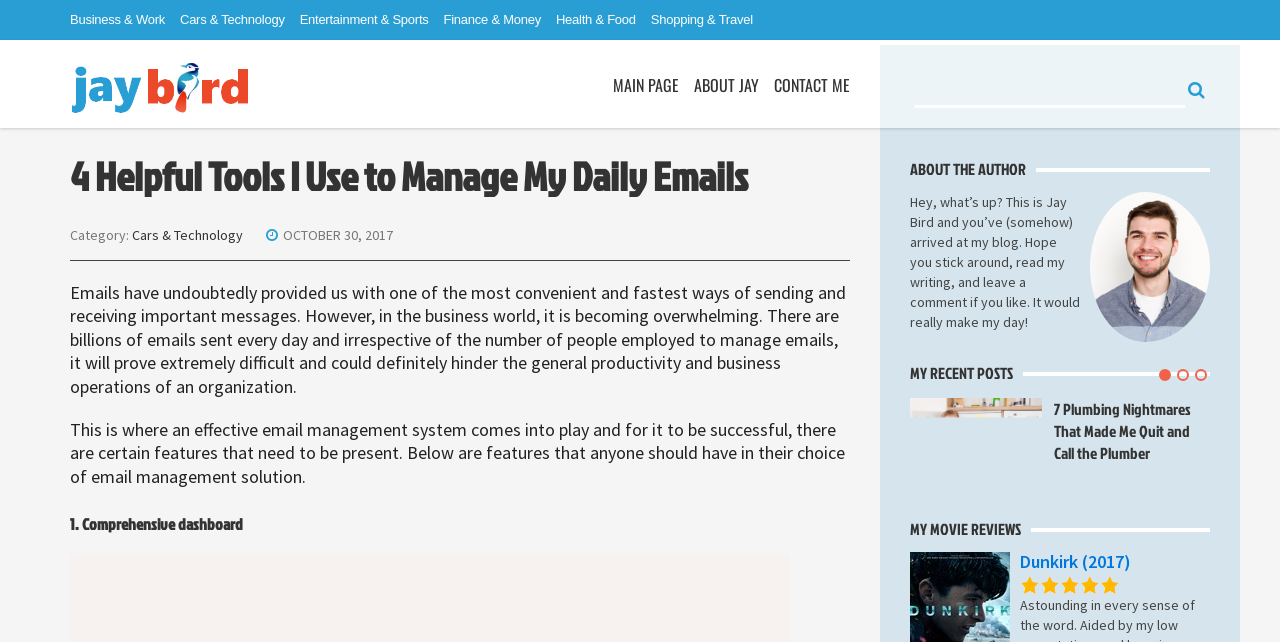Please find the bounding box coordinates in the format (top-left x, top-left y, bottom-right x, bottom-right y) for the given element description. Ensure the coordinates are floating point numbers between 0 and 1. Description: What We Have to Offer

None